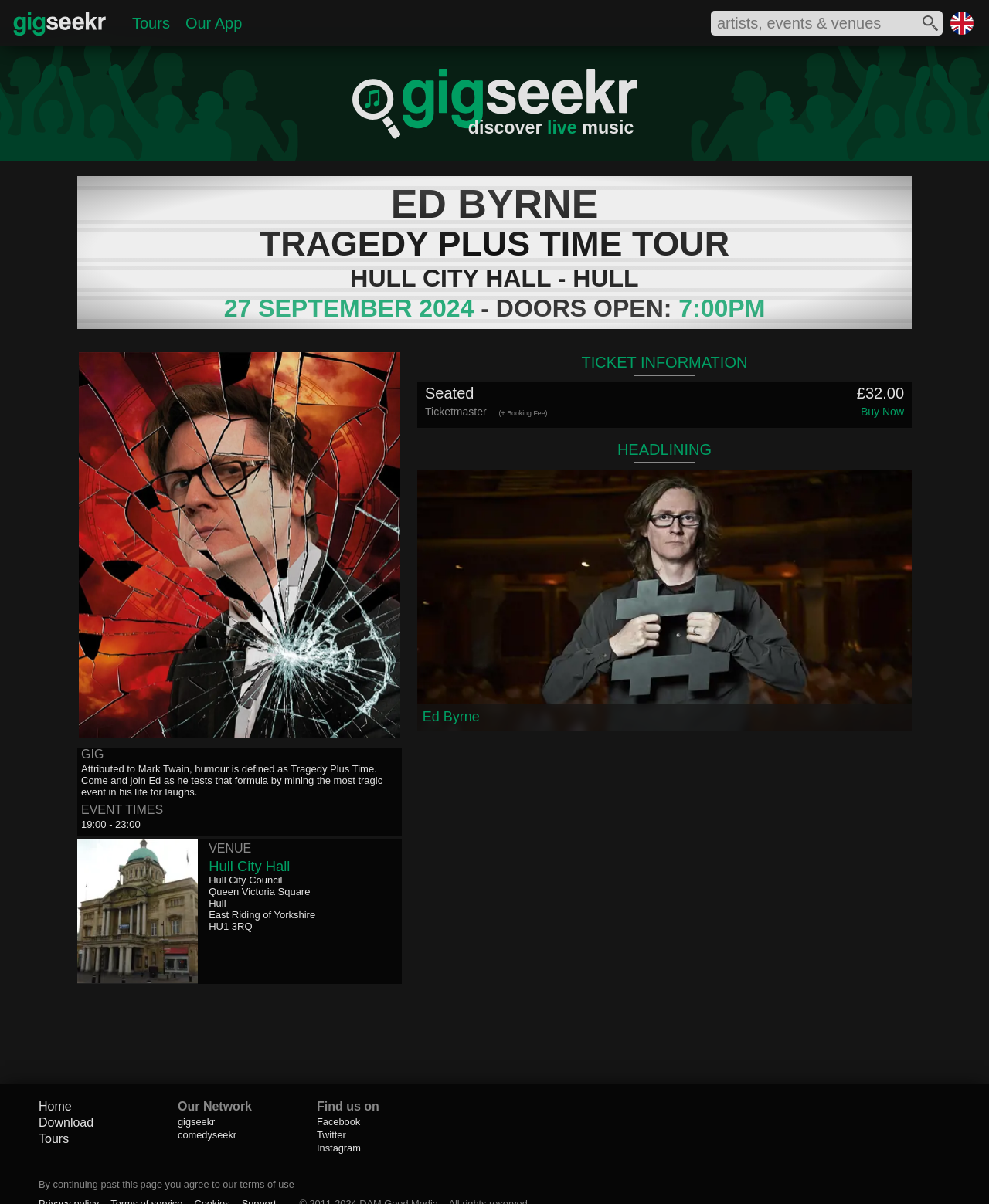Please find the bounding box coordinates of the section that needs to be clicked to achieve this instruction: "Click on the Gigseekr Logo".

[0.012, 0.024, 0.11, 0.035]